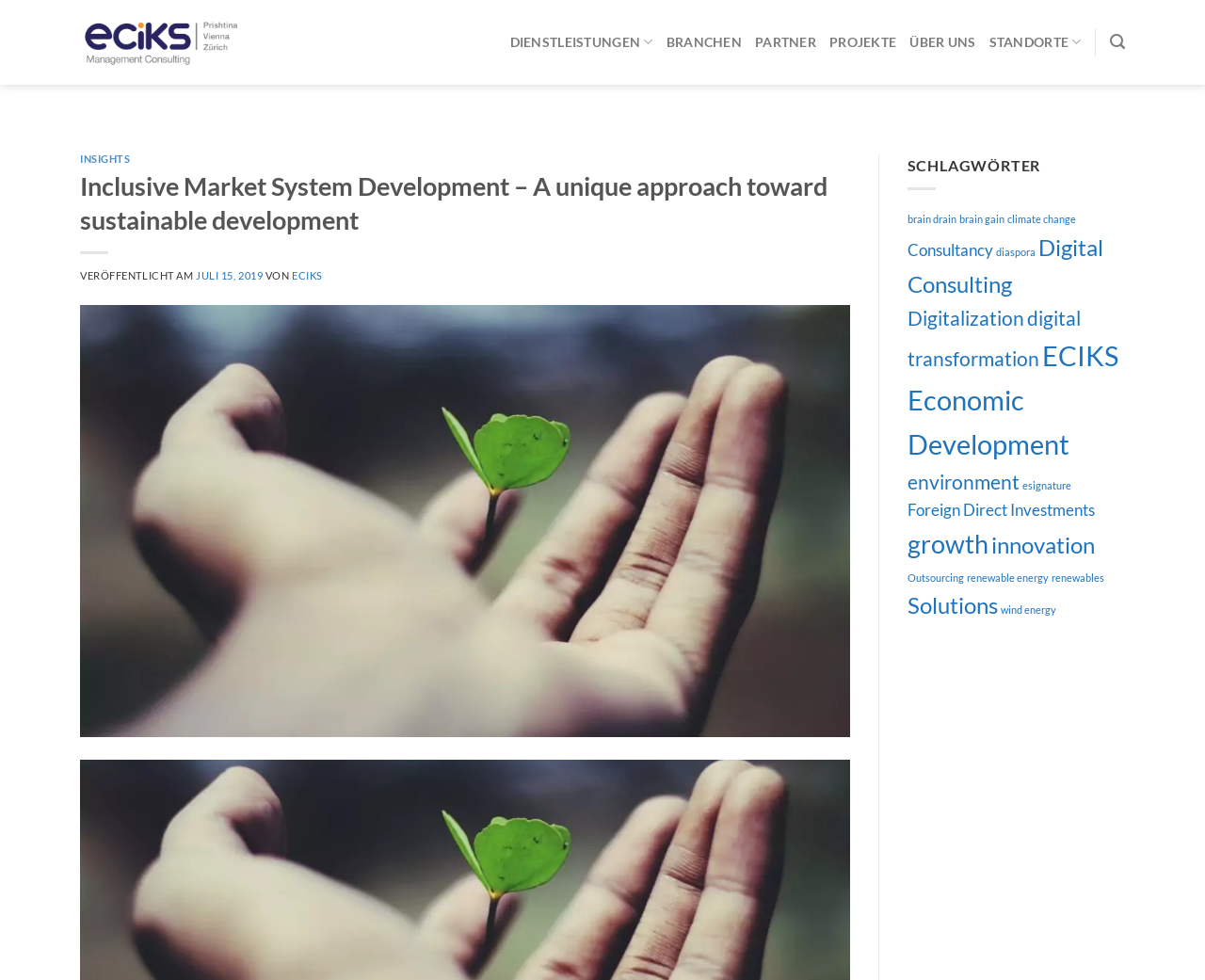Could you indicate the bounding box coordinates of the region to click in order to complete this instruction: "Read the 'INSIGHTS' article".

[0.066, 0.157, 0.705, 0.168]